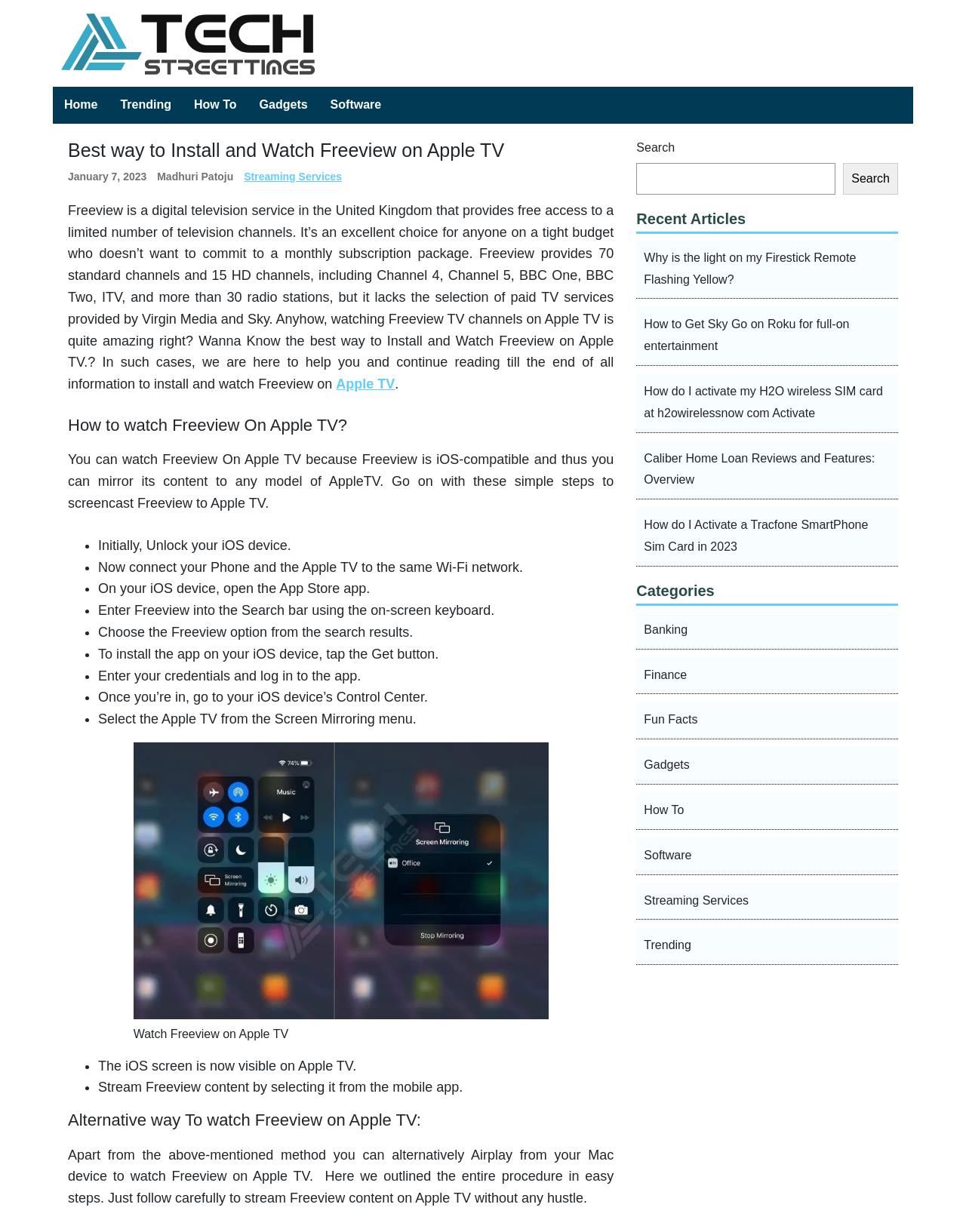What is the alternative method to watch Freeview on Apple TV?
Give a single word or phrase answer based on the content of the image.

Airplay from Mac device